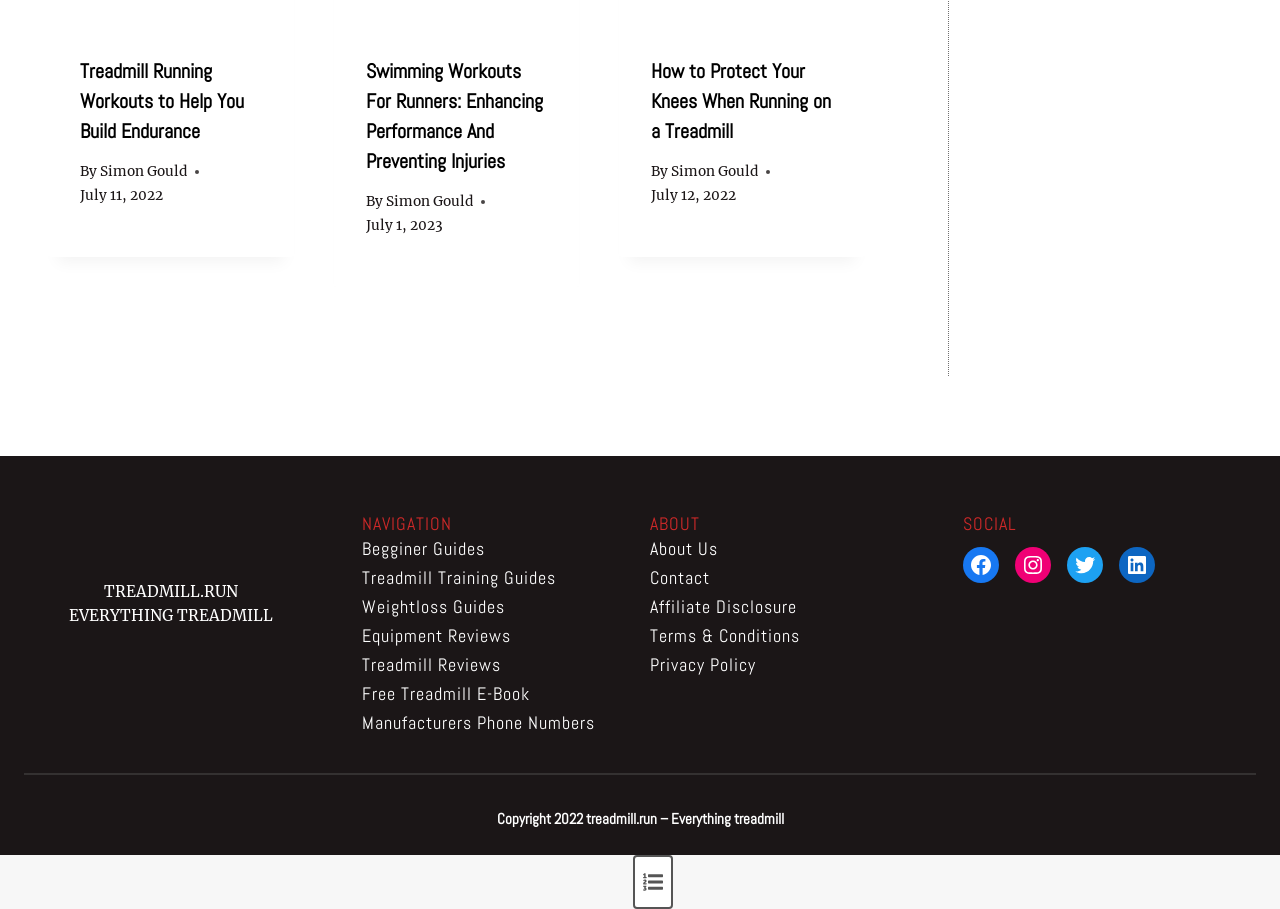What is the purpose of the figure at the bottom?
Give a comprehensive and detailed explanation for the question.

The figure at the bottom of the webpage appears to be a logo or branding element, with the text 'TREADMILL.RUN' and 'EVERYTHING TREADMILL' suggesting that it represents the website's identity.